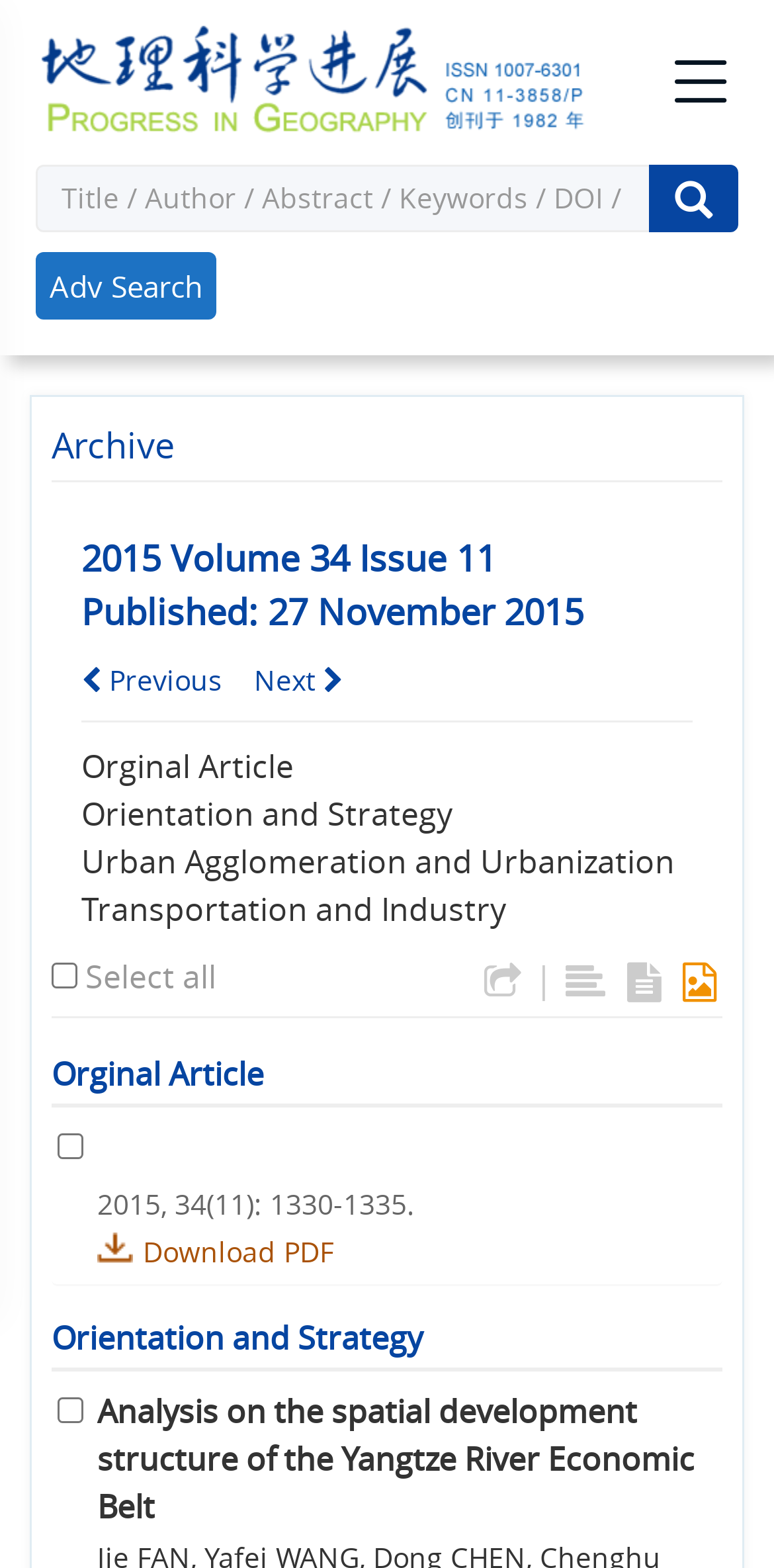How many articles are listed on this page?
Answer the question with a thorough and detailed explanation.

I counted the number of links with article titles, such as 'Analysis on the spatial development structure of the Yangtze River Economic Belt', and found 5 articles listed on this page.